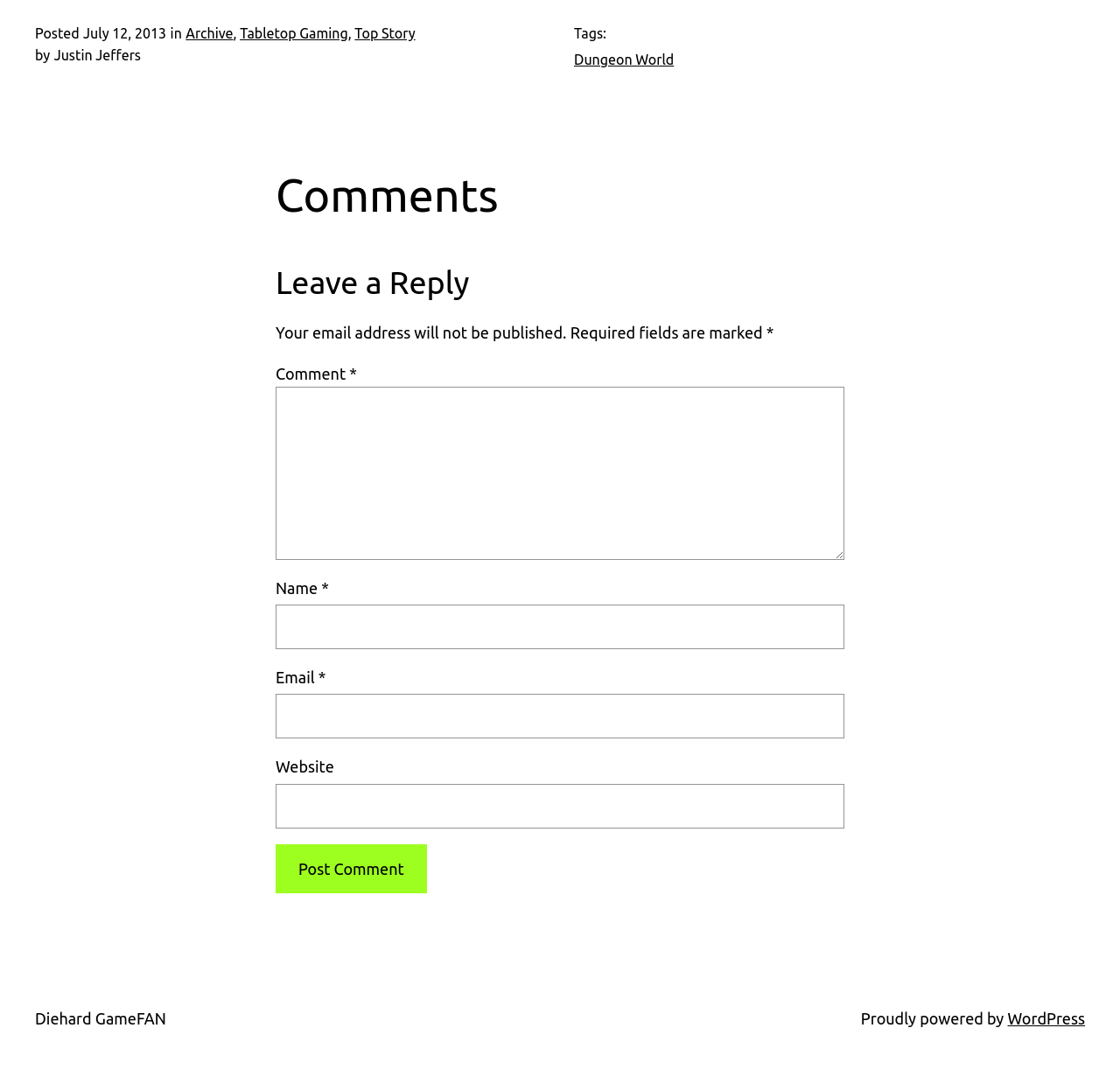Extract the bounding box coordinates for the described element: "WordPress". The coordinates should be represented as four float numbers between 0 and 1: [left, top, right, bottom].

[0.9, 0.944, 0.969, 0.96]